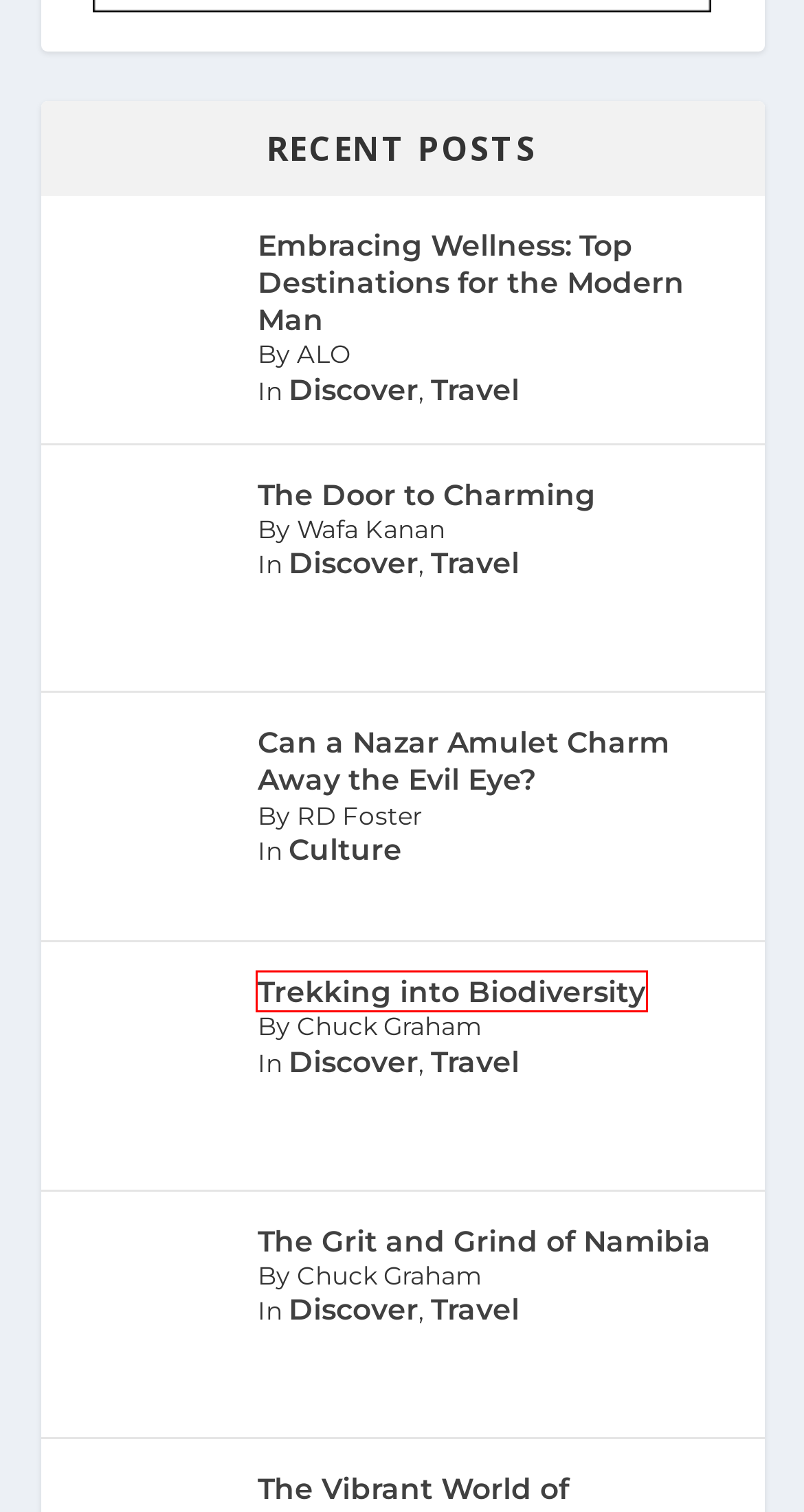You are presented with a screenshot of a webpage containing a red bounding box around a particular UI element. Select the best webpage description that matches the new webpage after clicking the element within the bounding box. Here are the candidates:
A. Travel Archives - ALO Magazine
B. The Door to Charming - ALO Magazine
C. Can a Nazar Amulet Charm Away the Evil Eye? - ALO Magazine
D. Embracing Wellness: Top Destinations for the Modern Man - ALO Magazine
E. Discover Archives - ALO Magazine
F. Culture Archives - ALO Magazine
G. Trekking into Biodiversity - ALO Magazine
H. The Grit and Grind of Namibia - ALO Magazine

G